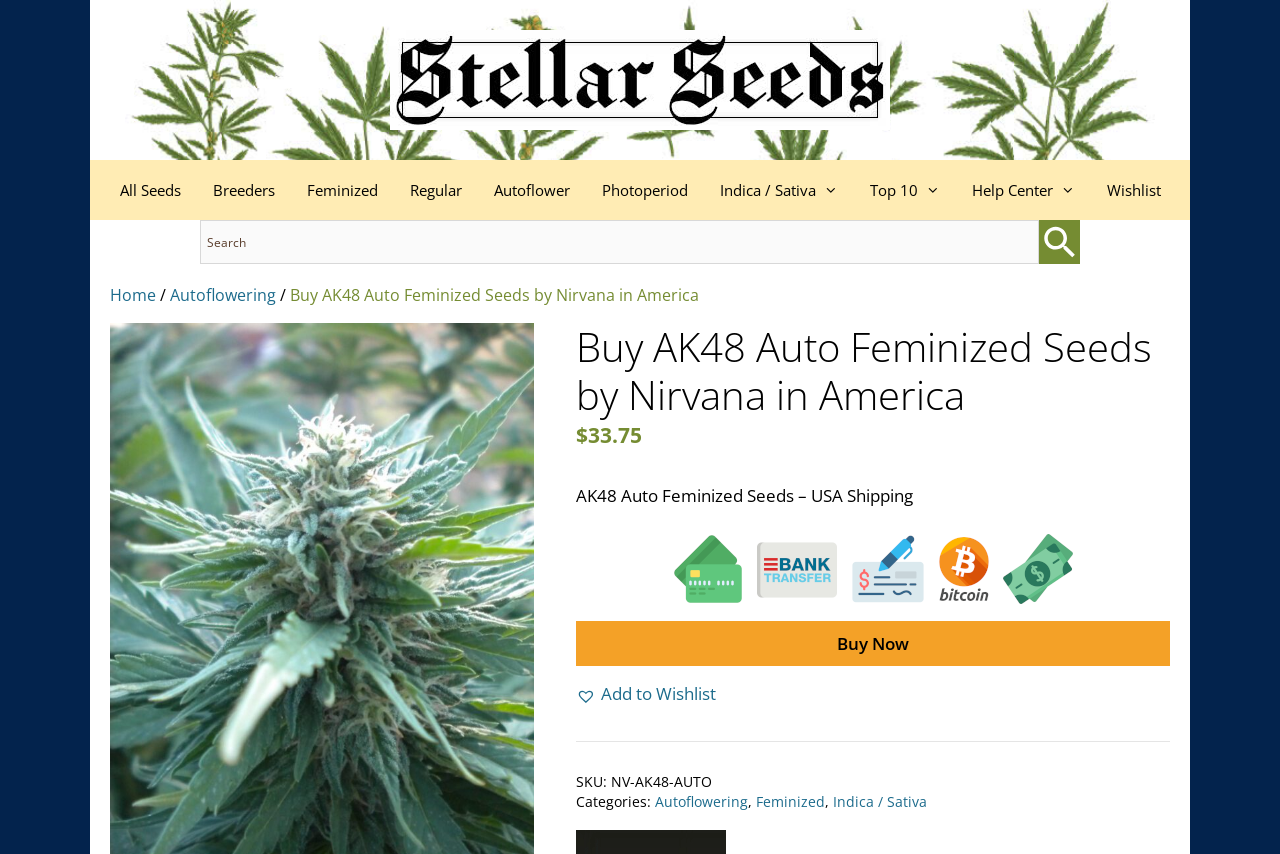Provide a single word or phrase to answer the given question: 
What is the SKU of AK48 Auto Feminized Seeds?

NV-AK48-AUTO